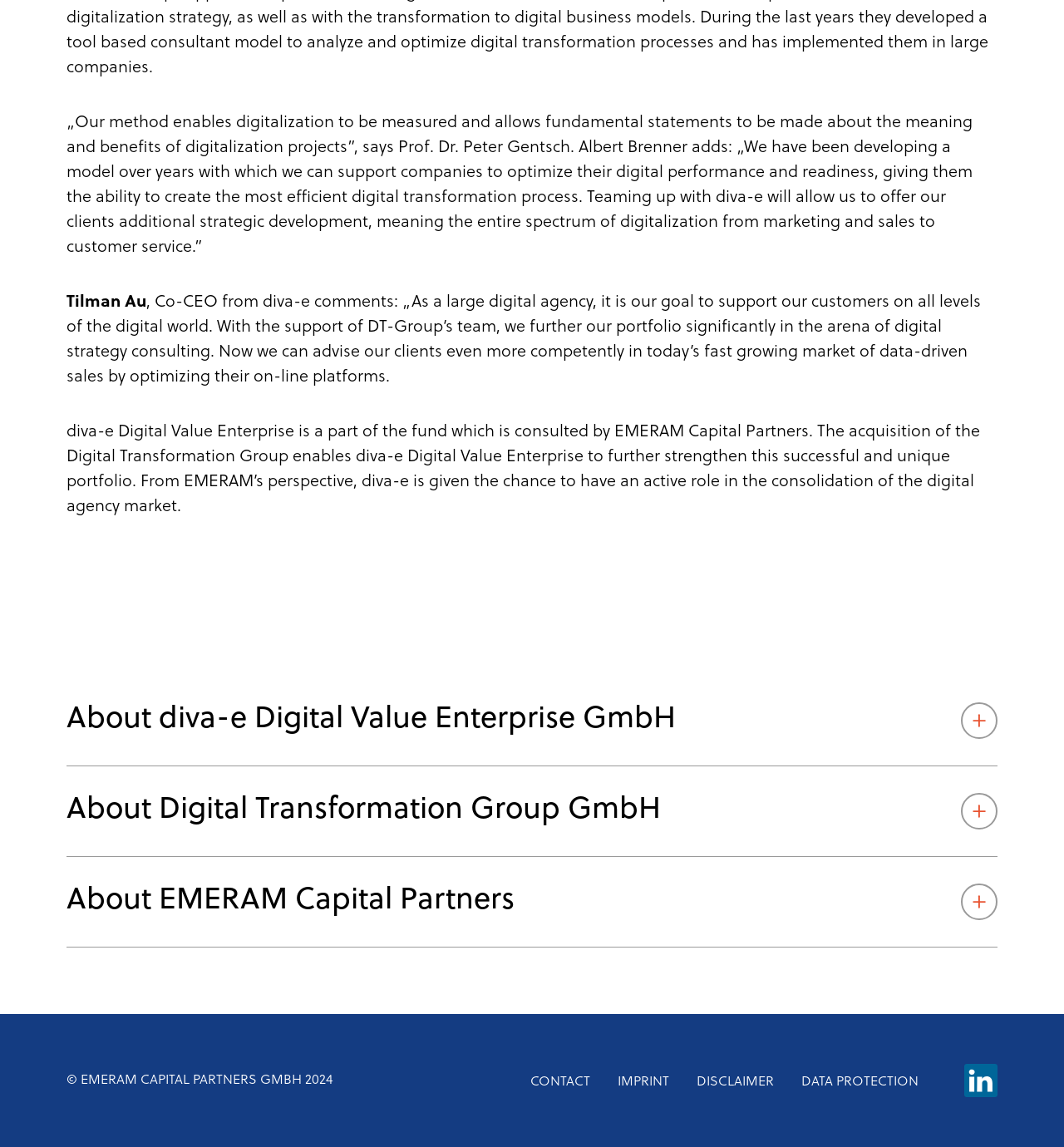What is the year of the copyright mentioned in the footer?
Refer to the image and answer the question using a single word or phrase.

2024